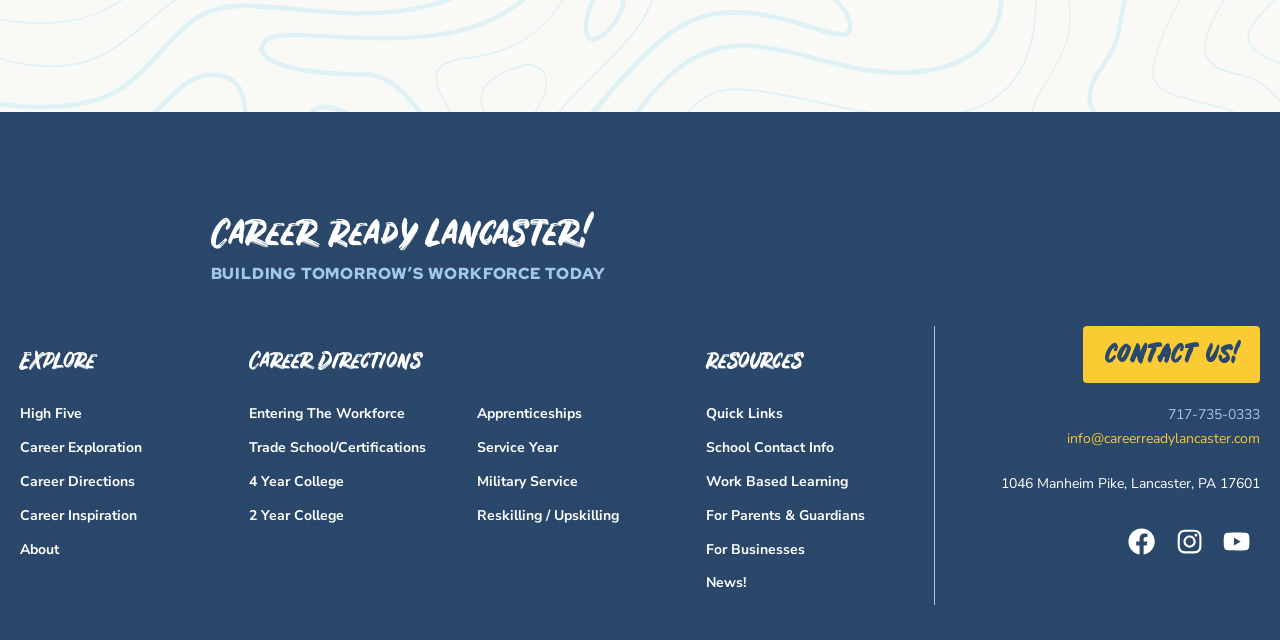Please answer the following question using a single word or phrase: 
What type of resources are provided on this webpage?

Quick links, school contact info, etc.